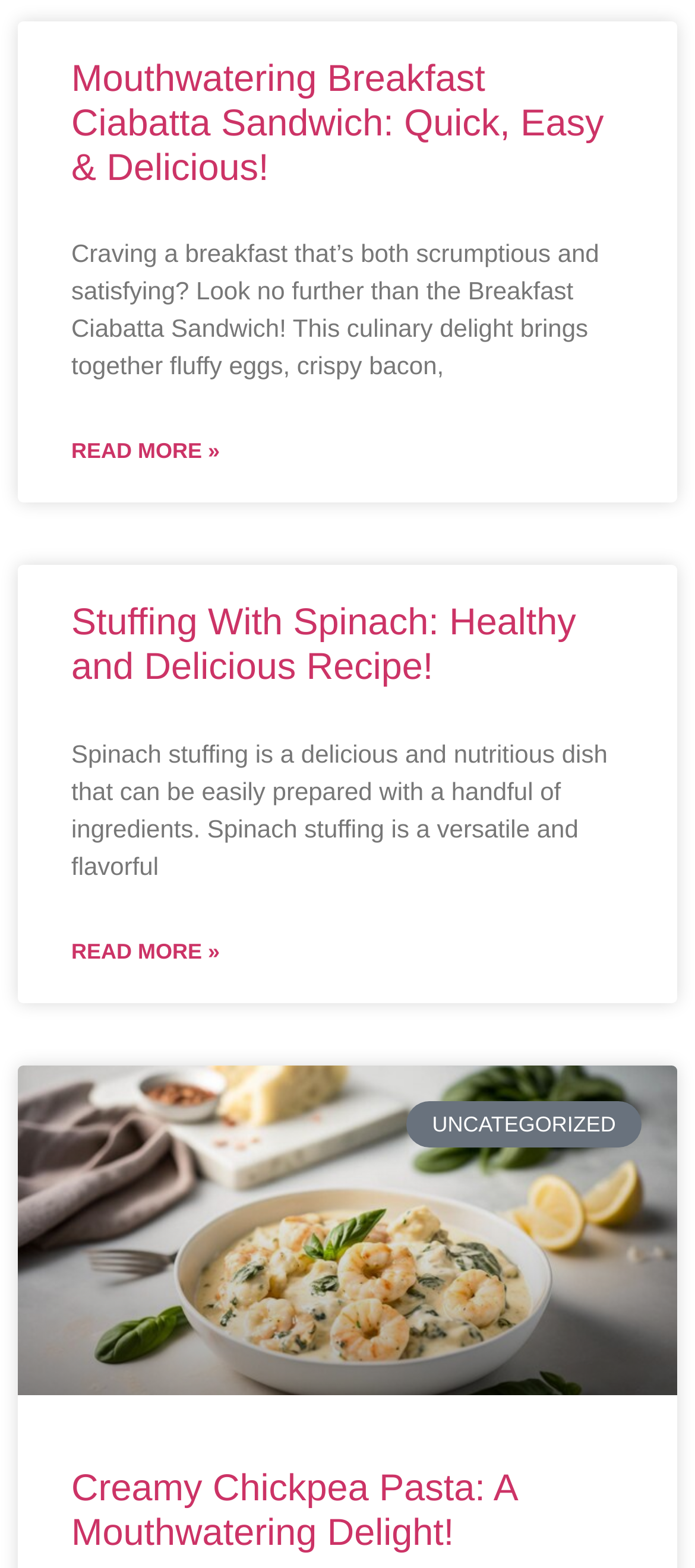Identify the bounding box coordinates for the UI element that matches this description: "Read More »".

[0.103, 0.277, 0.316, 0.298]